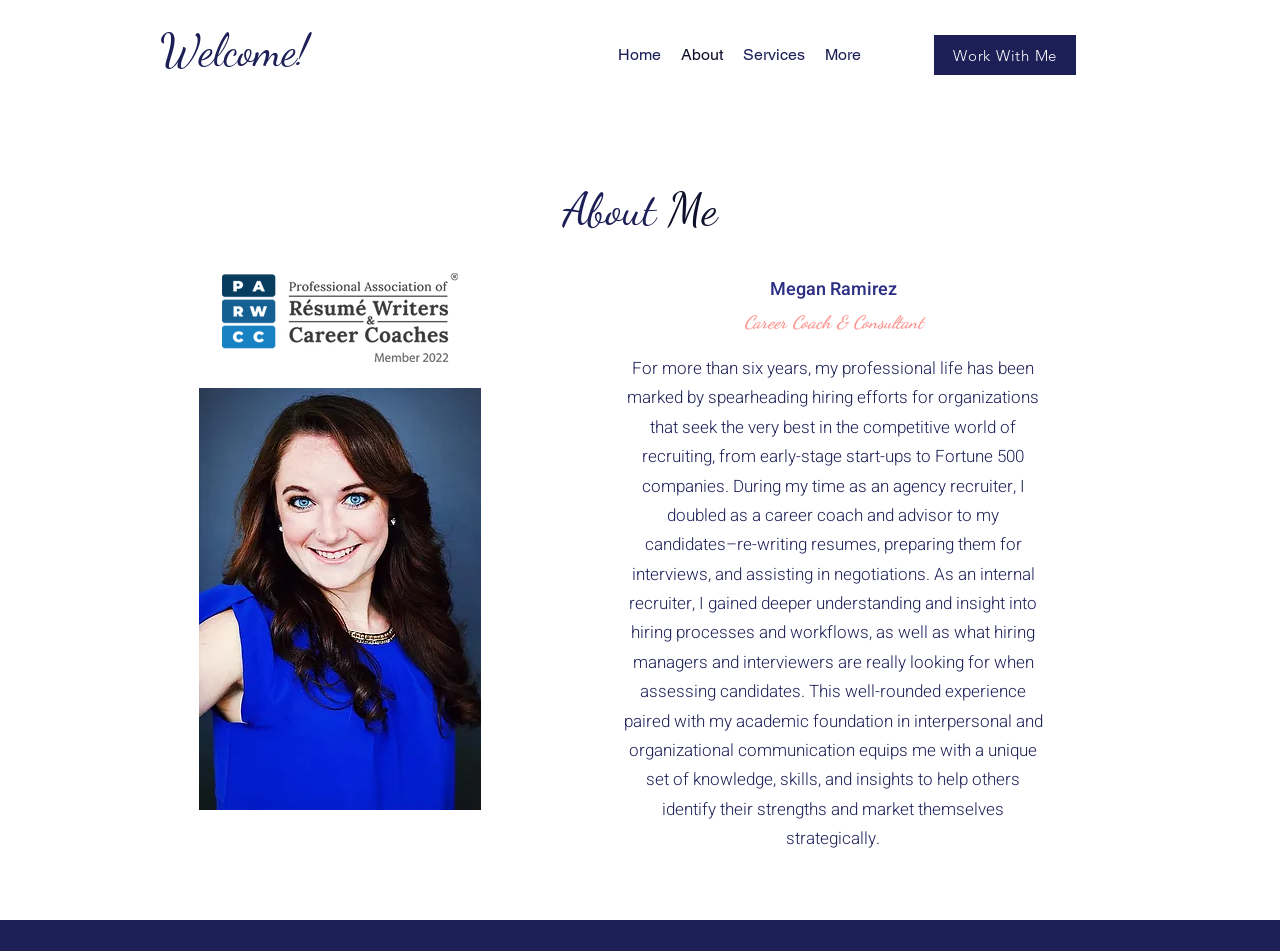Using details from the image, please answer the following question comprehensively:
What is the main topic of the webpage?

Based on the content of the webpage, it appears that the main topic is career consulting, as the person is introducing herself as a career coach and consultant, and sharing her experience in the field.